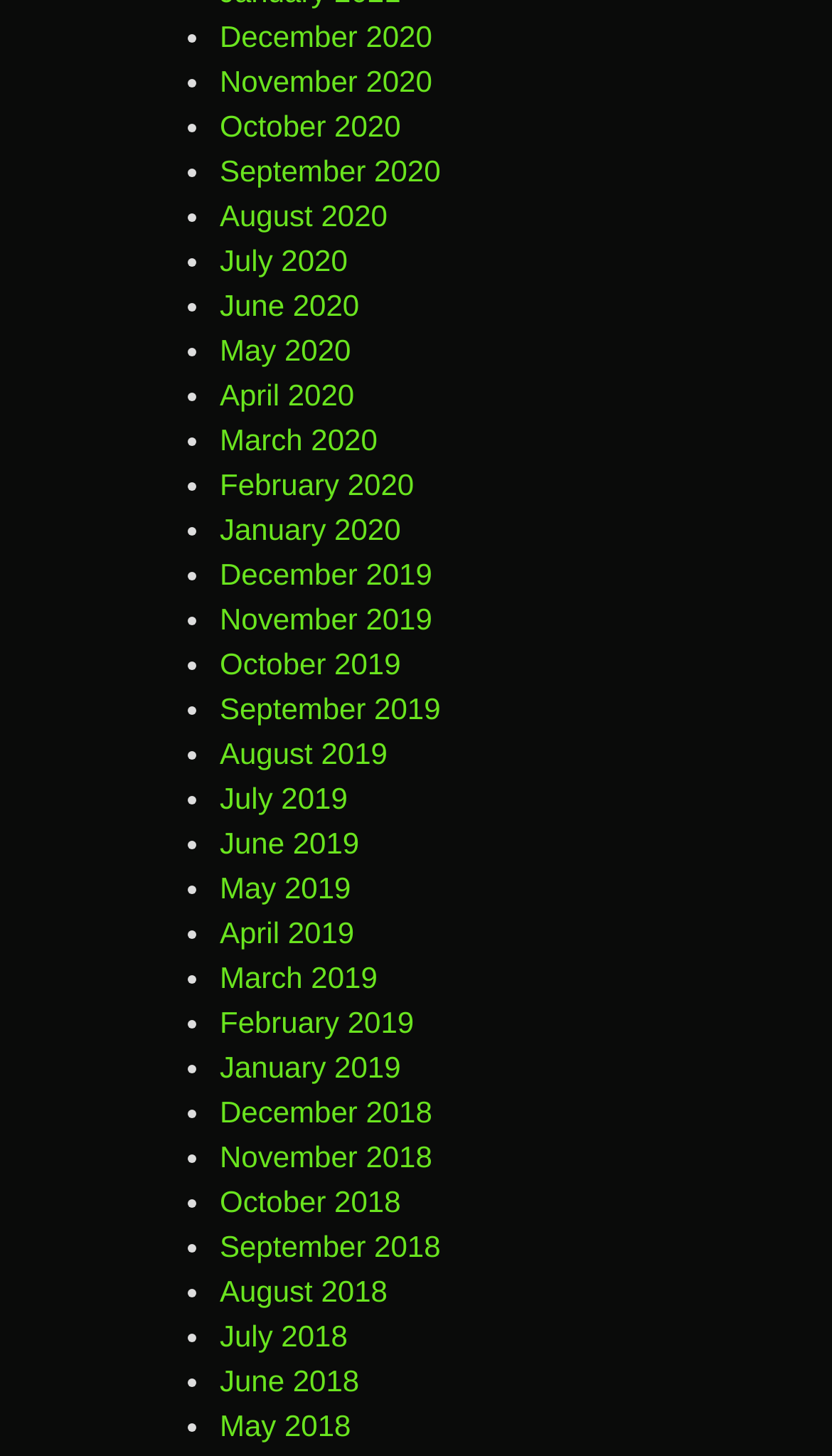Reply to the question below using a single word or brief phrase:
How many links are on the webpage?

51